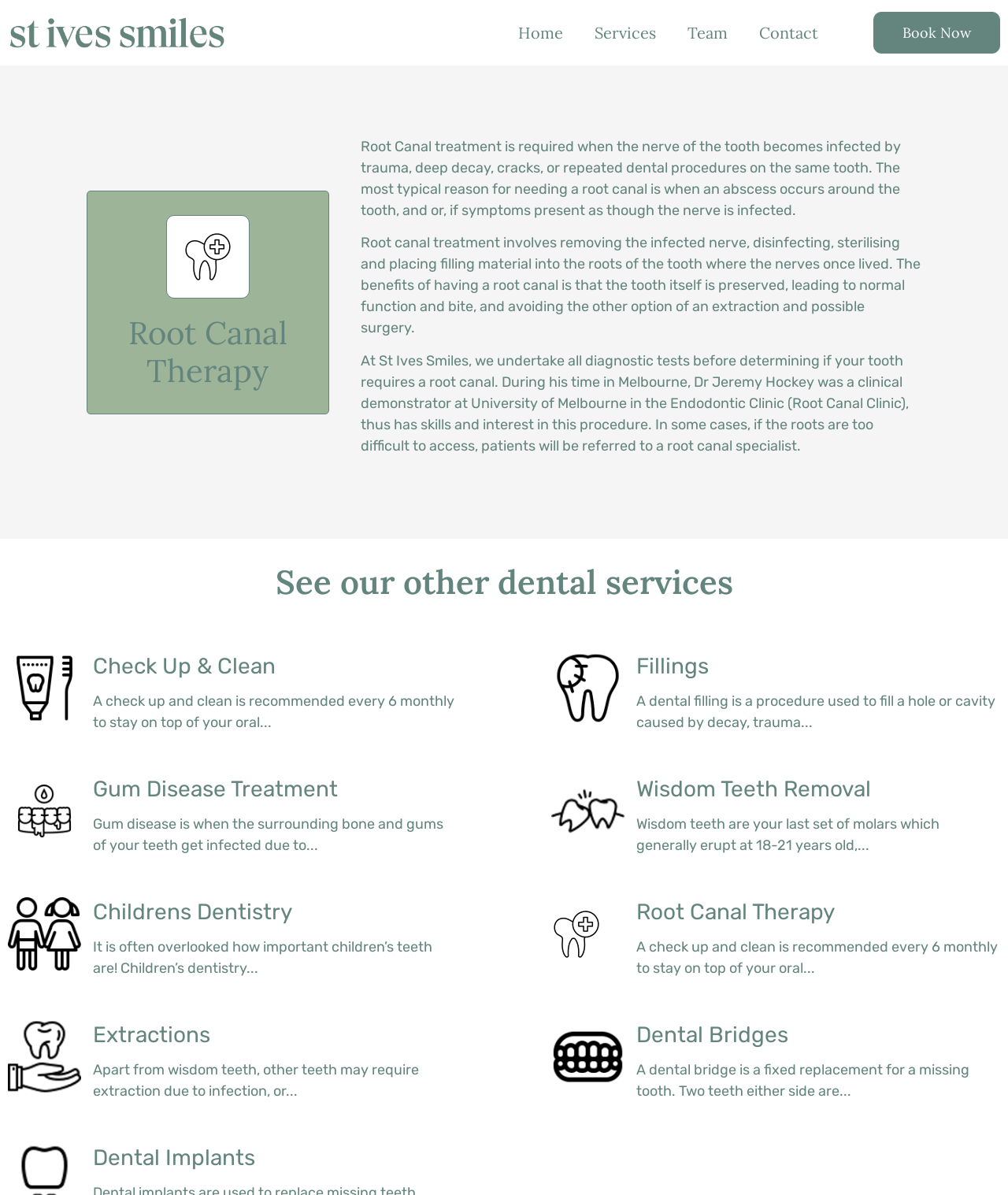Extract the bounding box coordinates for the UI element described as: "Wisdom Teeth Removal".

[0.631, 0.649, 0.864, 0.671]